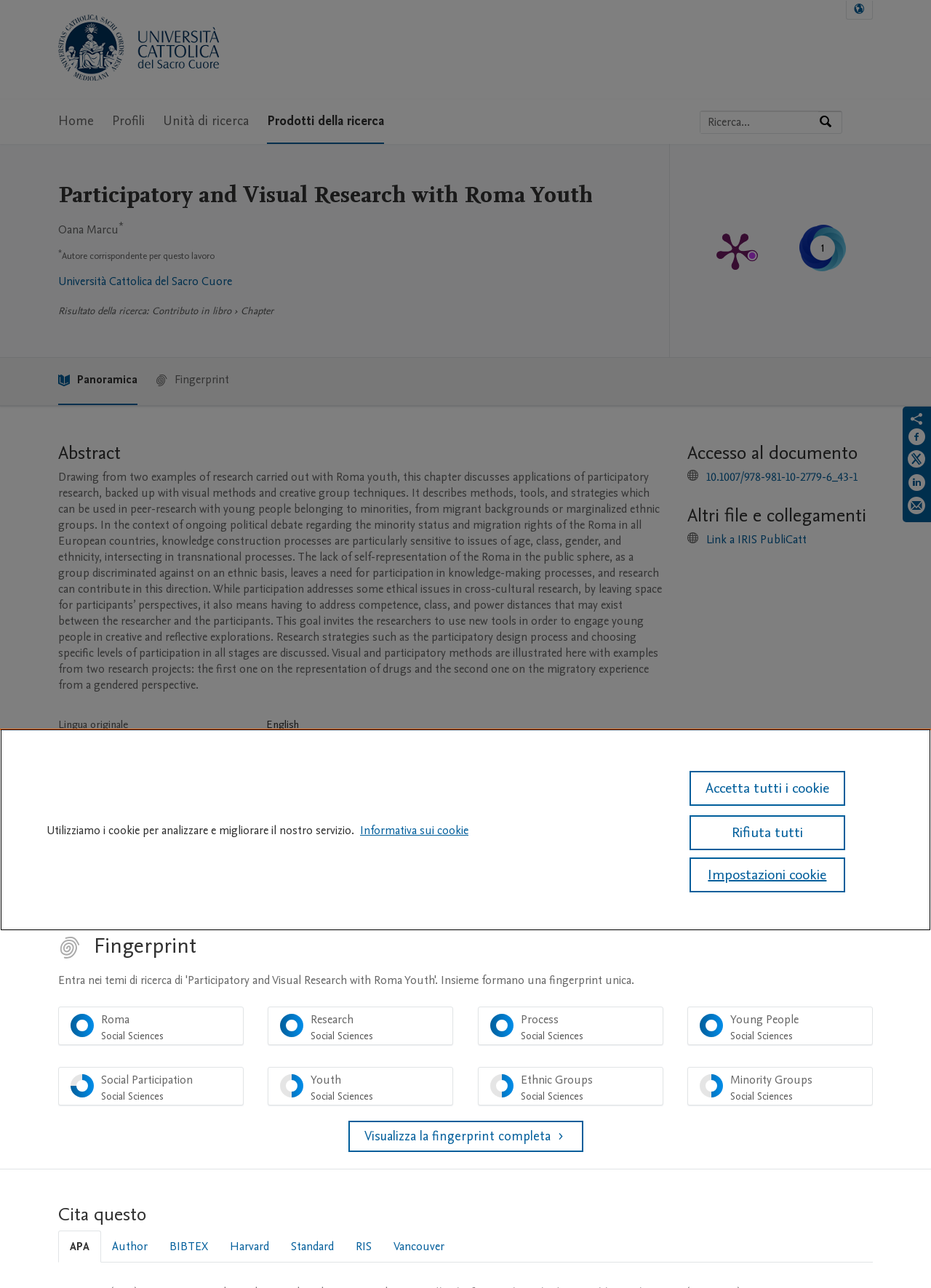What is the research topic discussed in this chapter?
Please provide a single word or phrase as your answer based on the screenshot.

Participatory and Visual Research with Roma Youth